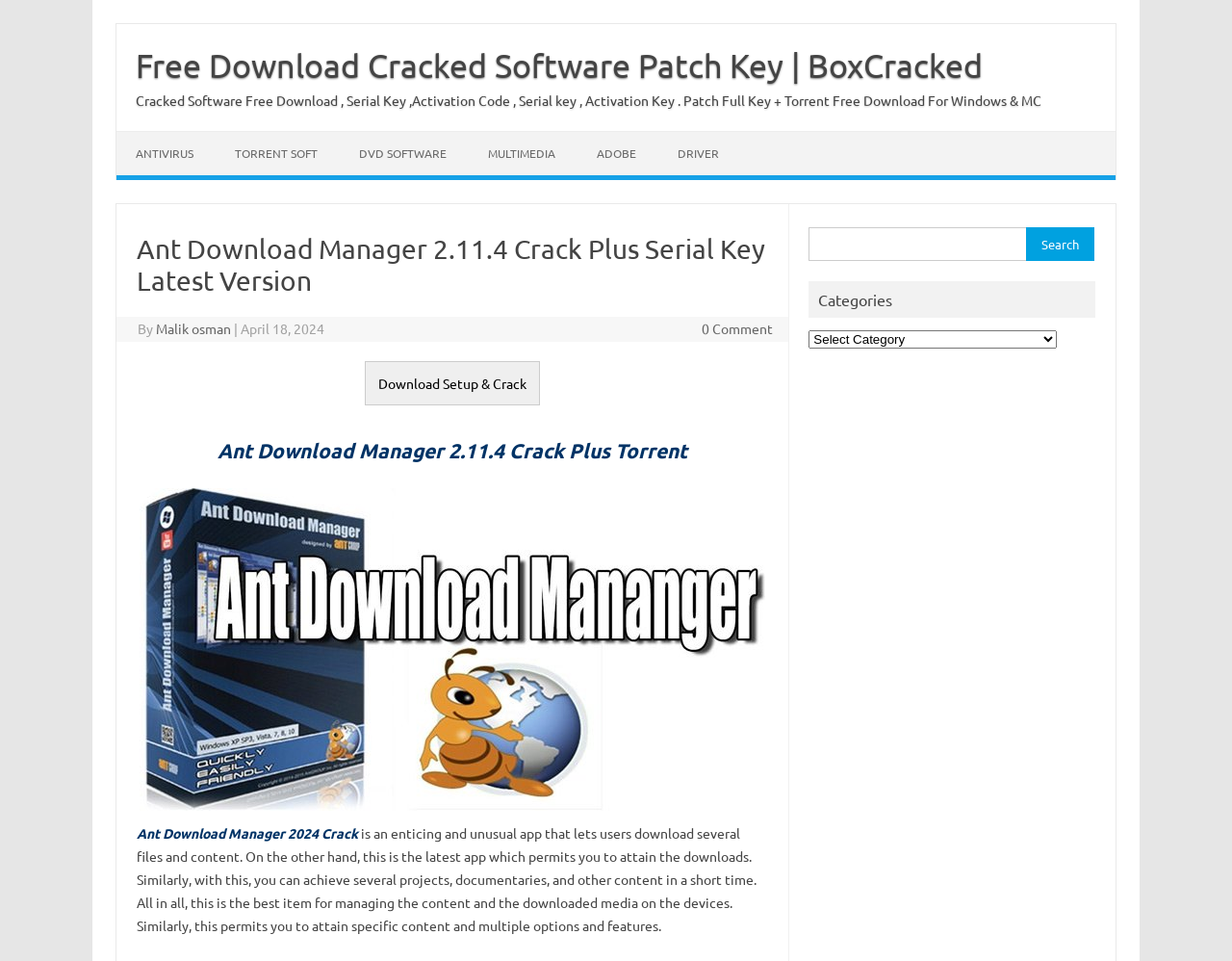Please find the bounding box coordinates of the section that needs to be clicked to achieve this instruction: "Download Ant Download Manager Crack".

[0.296, 0.39, 0.438, 0.408]